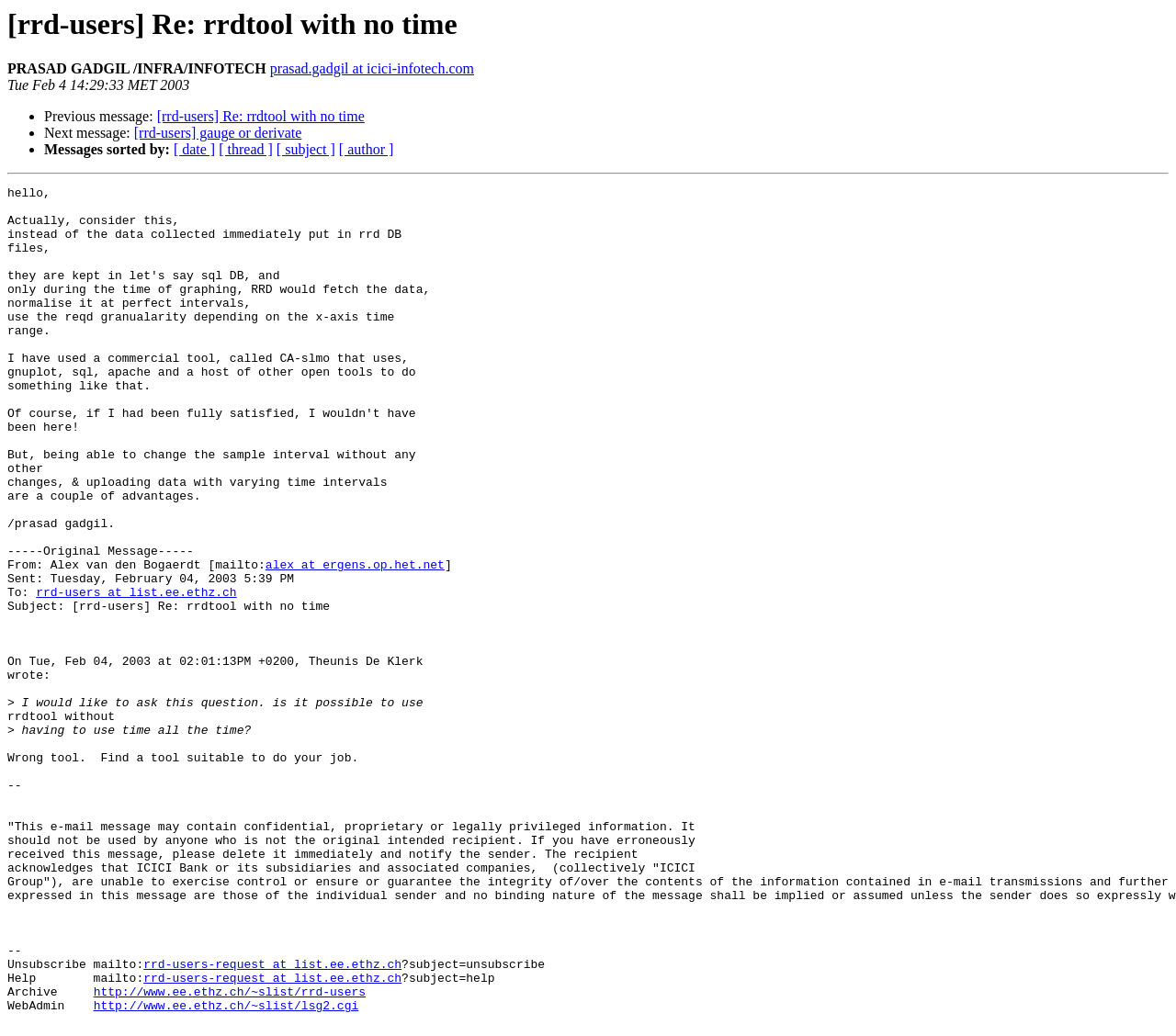Find the bounding box coordinates of the area to click in order to follow the instruction: "Click on Accueil".

None